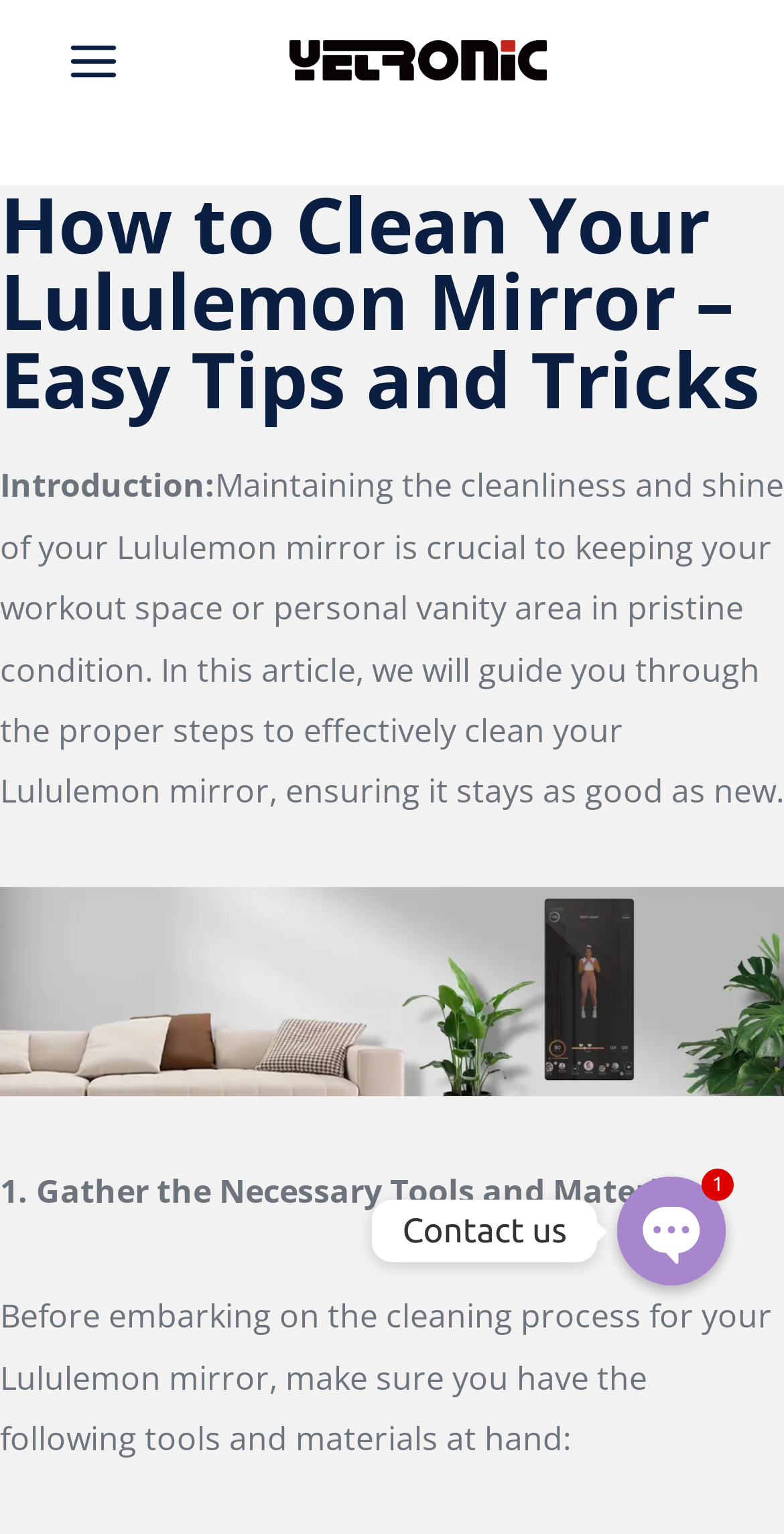Using the description: "aria-label="Phone"", determine the UI element's bounding box coordinates. Ensure the coordinates are in the format of four float numbers between 0 and 1, i.e., [left, top, right, bottom].

[0.787, 0.767, 0.926, 0.838]